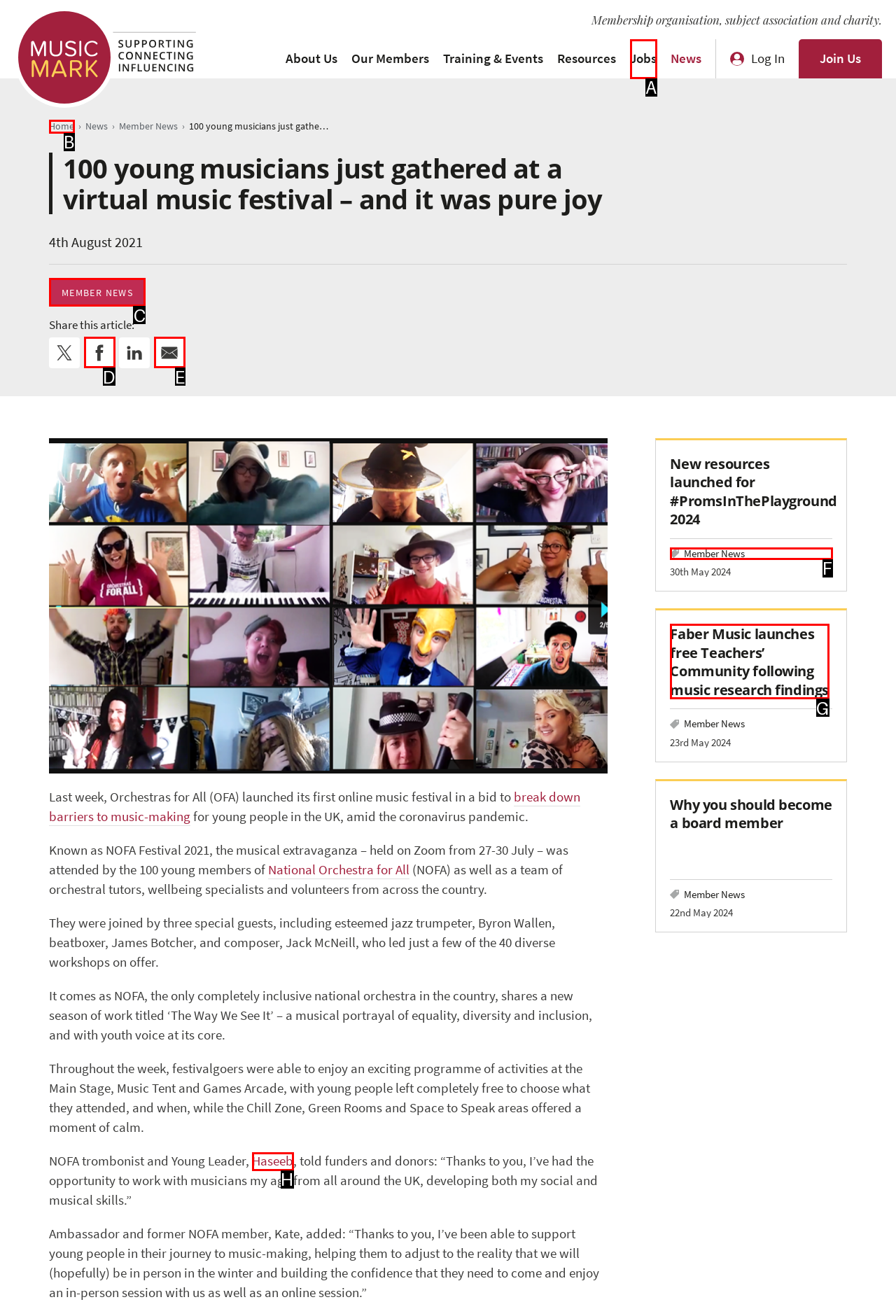Identify the letter of the UI element I need to click to carry out the following instruction: View 'Member News'

F